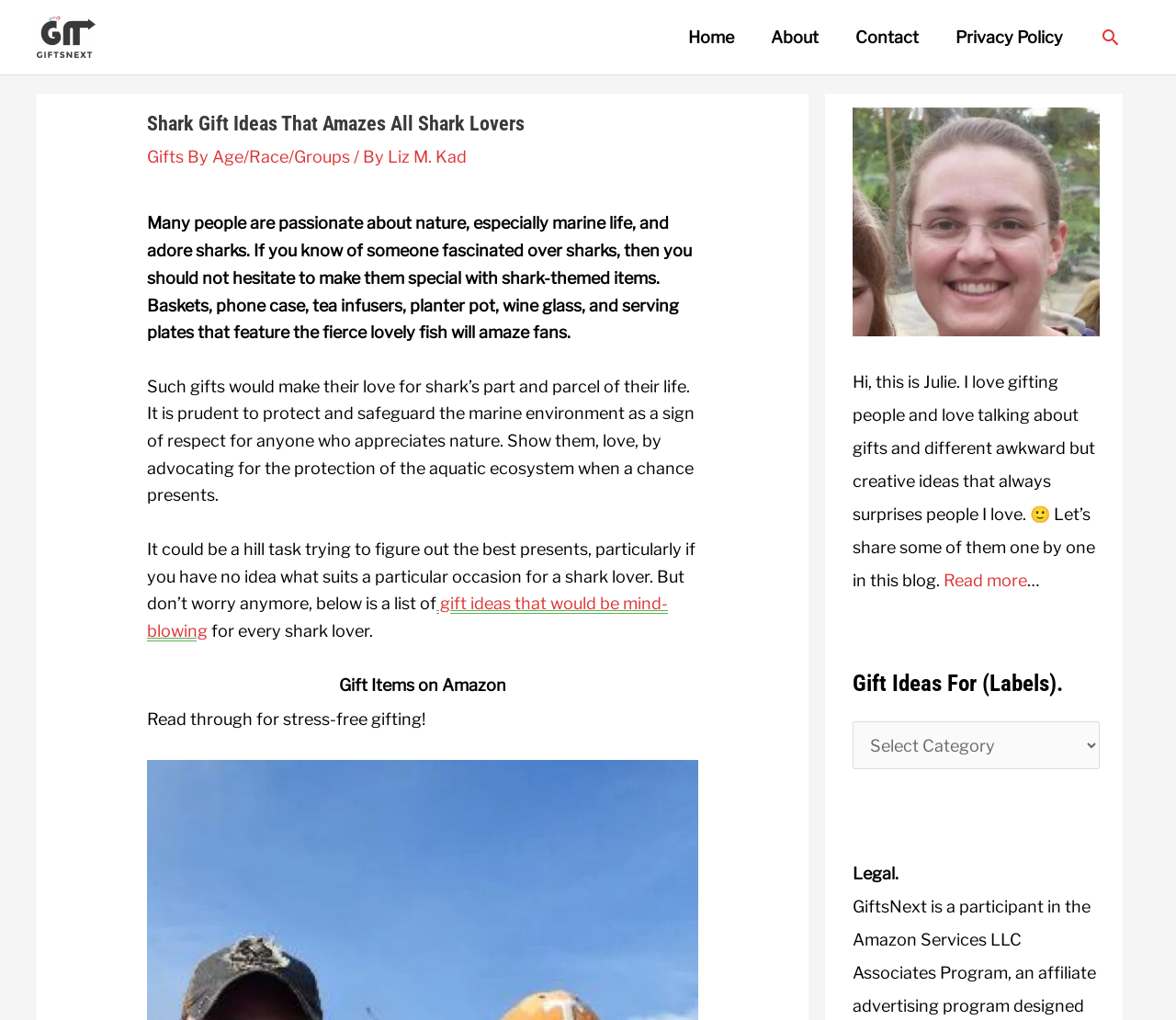Is the website related to environmental protection?
From the screenshot, provide a brief answer in one word or phrase.

Yes